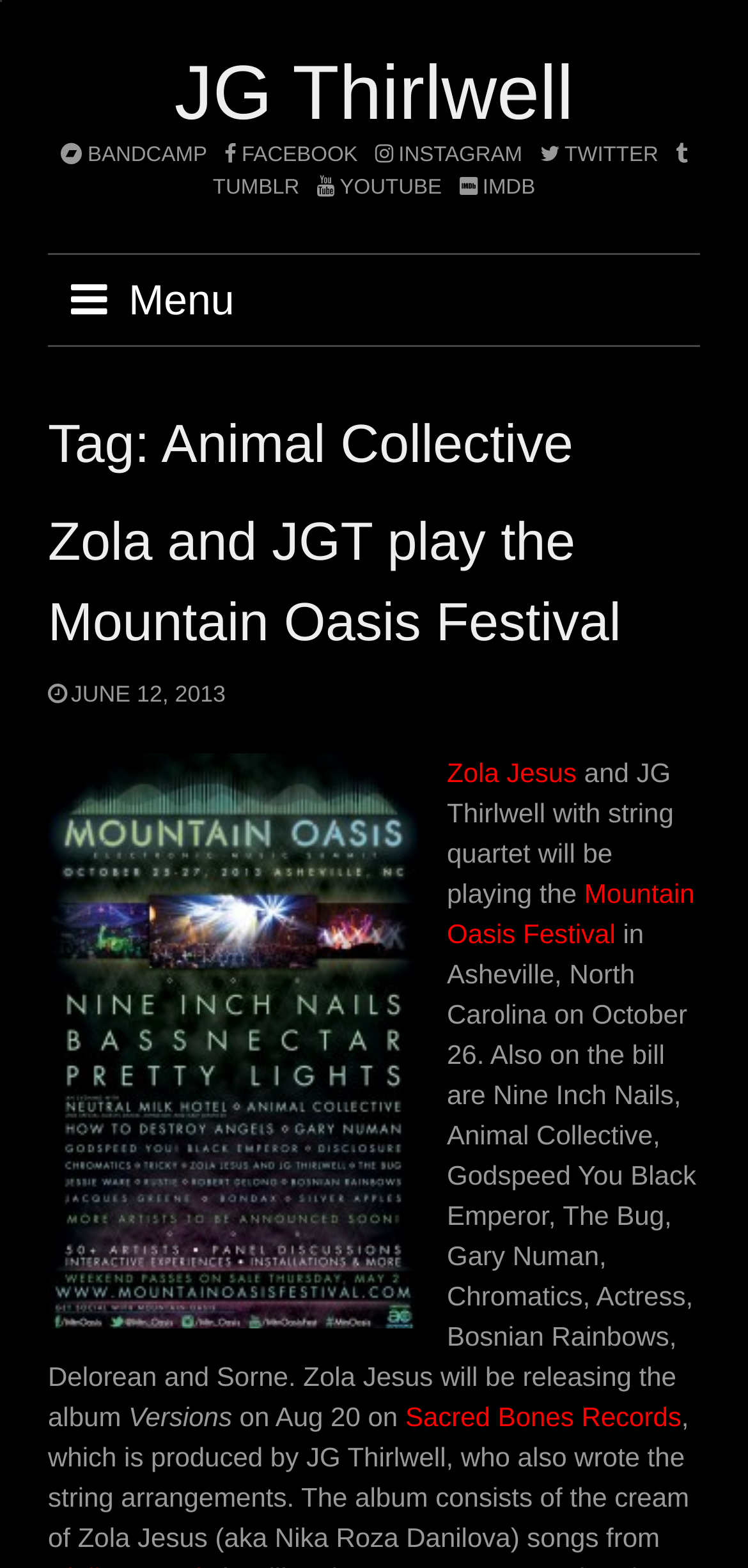Who is the producer of the album 'Versions'?
Answer with a single word or short phrase according to what you see in the image.

JG Thirlwell